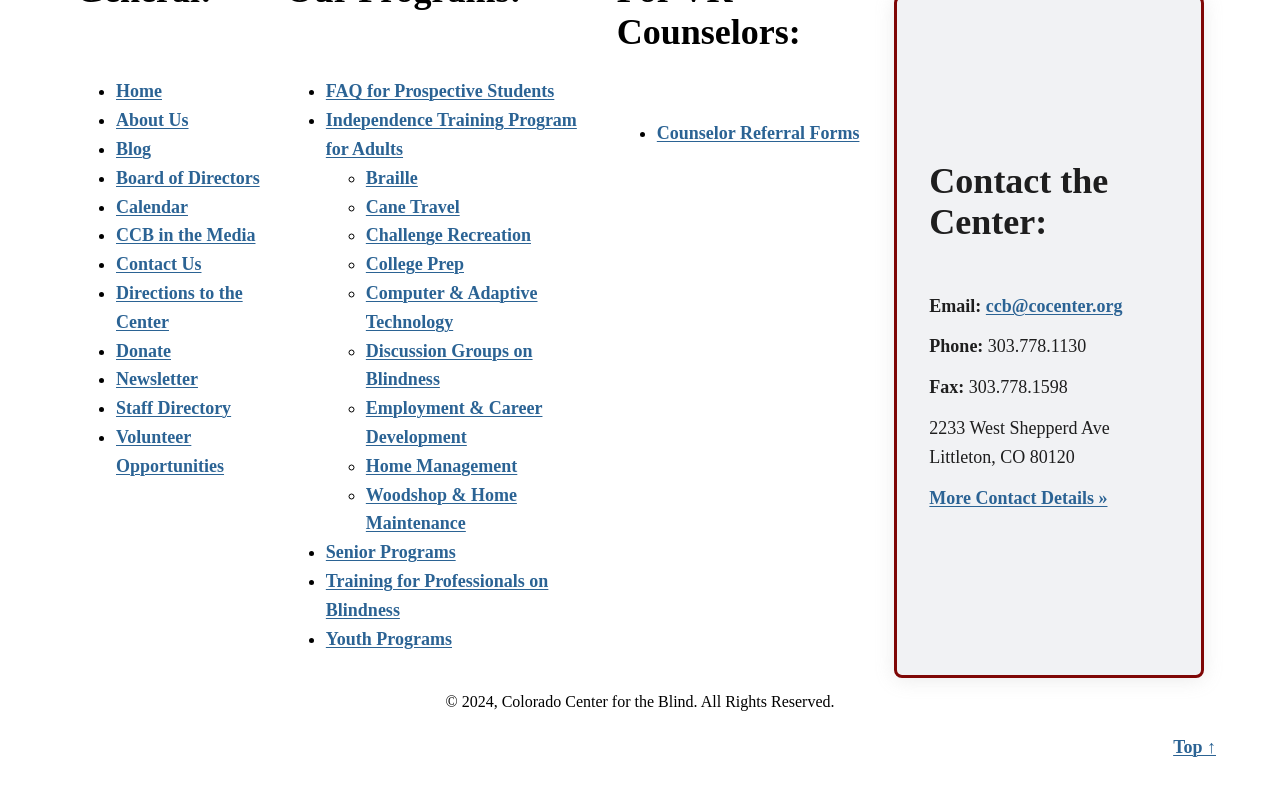Identify the bounding box for the UI element described as: "Employment & Career Development". The coordinates should be four float numbers between 0 and 1, i.e., [left, top, right, bottom].

[0.286, 0.495, 0.424, 0.555]